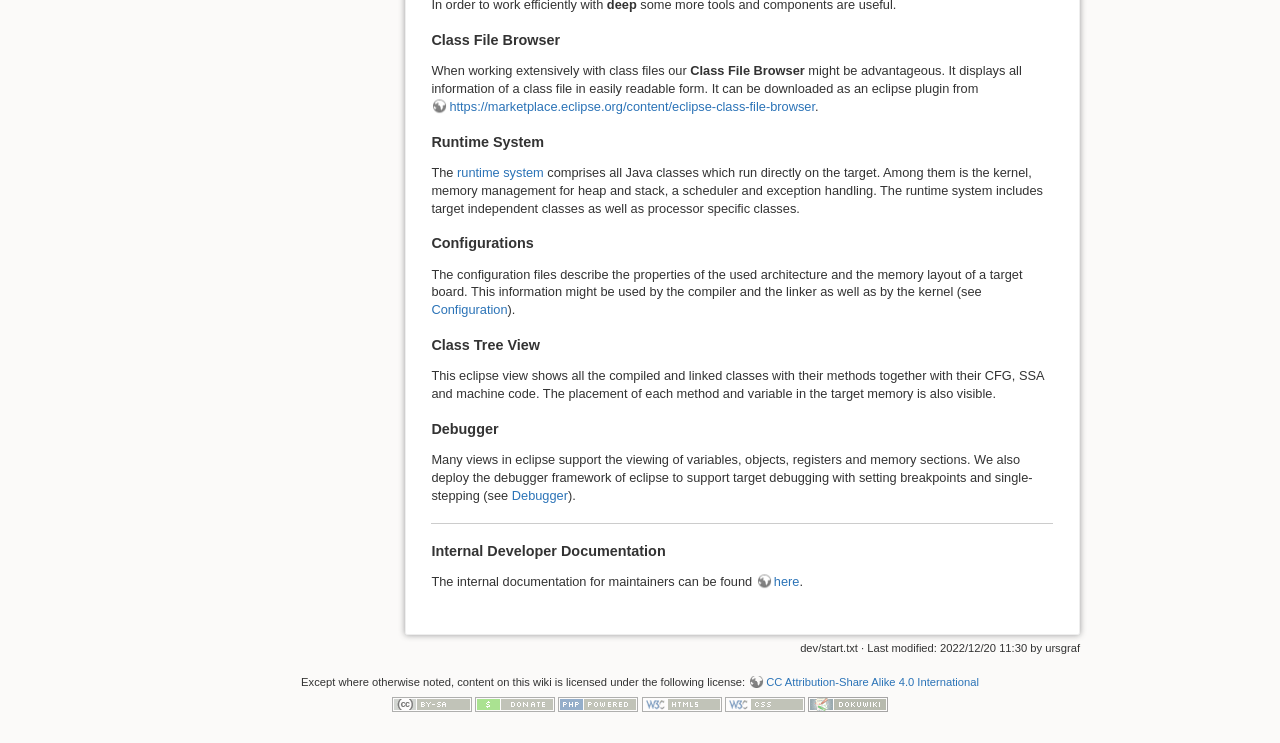Please use the details from the image to answer the following question comprehensively:
What is the license of the content on this wiki?

I found the answer by looking at the text 'Except where otherwise noted, content on this wiki is licensed under the following license:' and the link 'CC Attribution-Share Alike 4.0 International' which indicates that the content is licensed under CC Attribution-Share Alike 4.0 International.